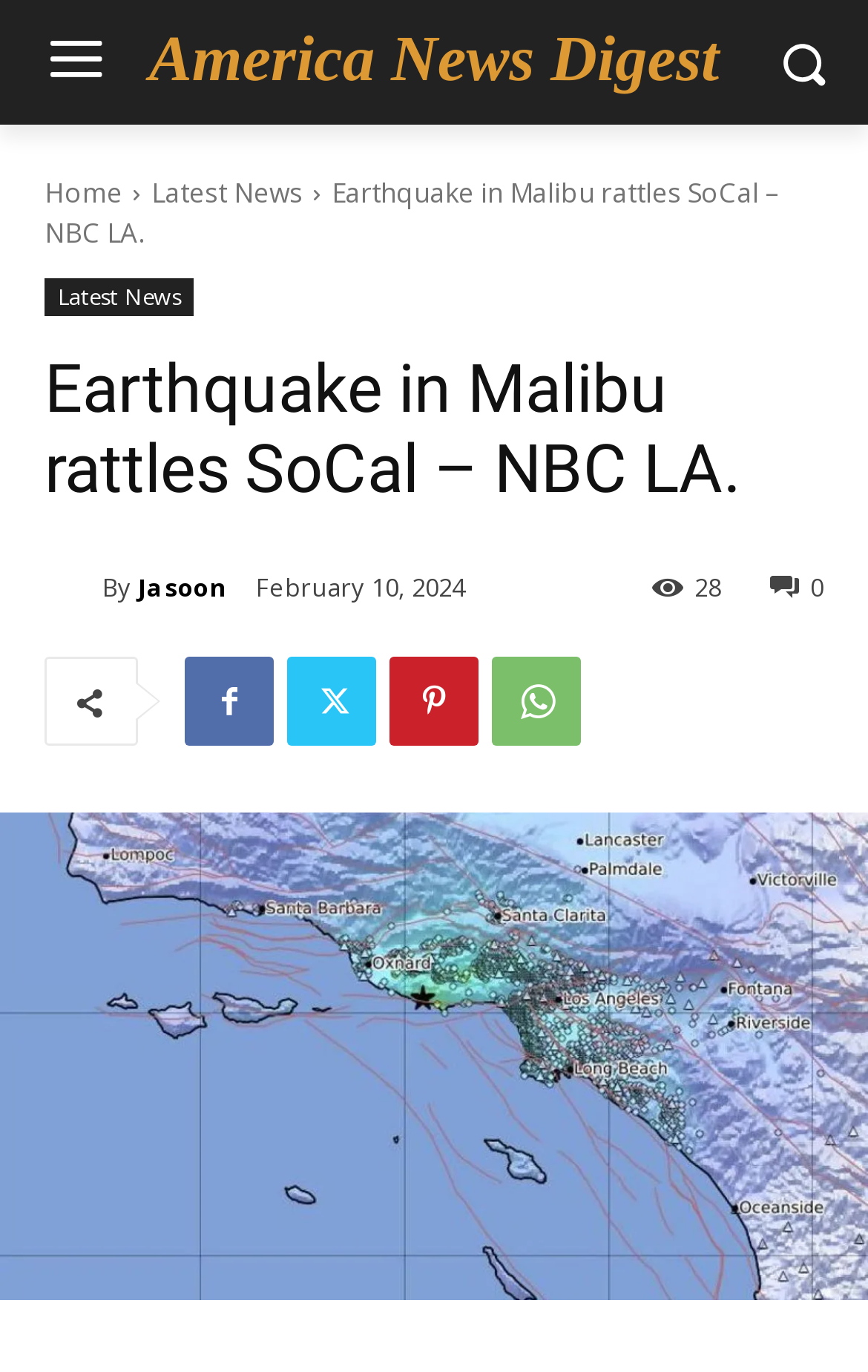Can you identify the bounding box coordinates of the clickable region needed to carry out this instruction: 'click on Home'? The coordinates should be four float numbers within the range of 0 to 1, stated as [left, top, right, bottom].

[0.051, 0.127, 0.141, 0.154]